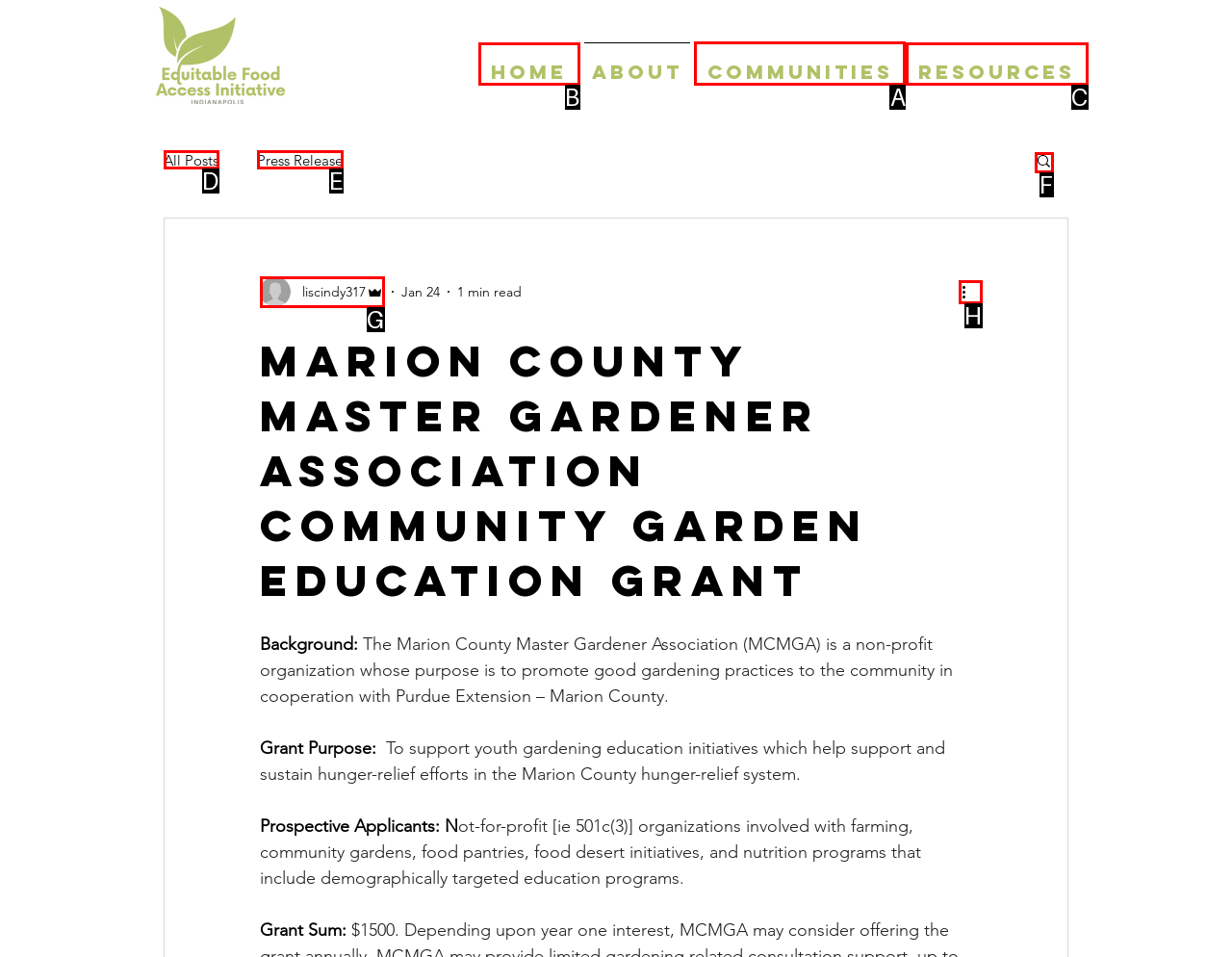Which choice should you pick to execute the task: Explore the COMMUNITIES section
Respond with the letter associated with the correct option only.

A